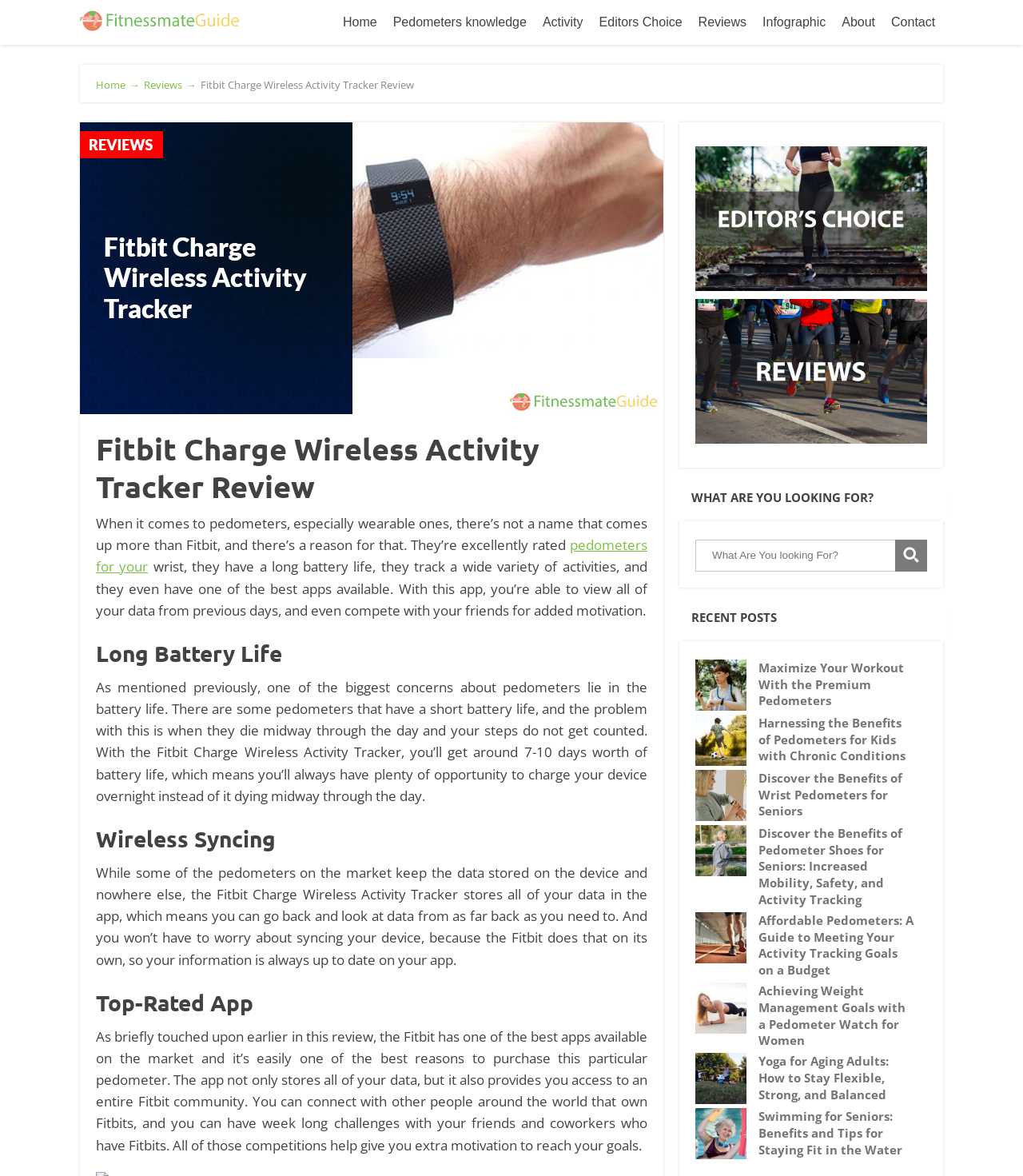Find the bounding box coordinates for the UI element whose description is: "pedometers for your". The coordinates should be four float numbers between 0 and 1, in the format [left, top, right, bottom].

[0.094, 0.456, 0.633, 0.49]